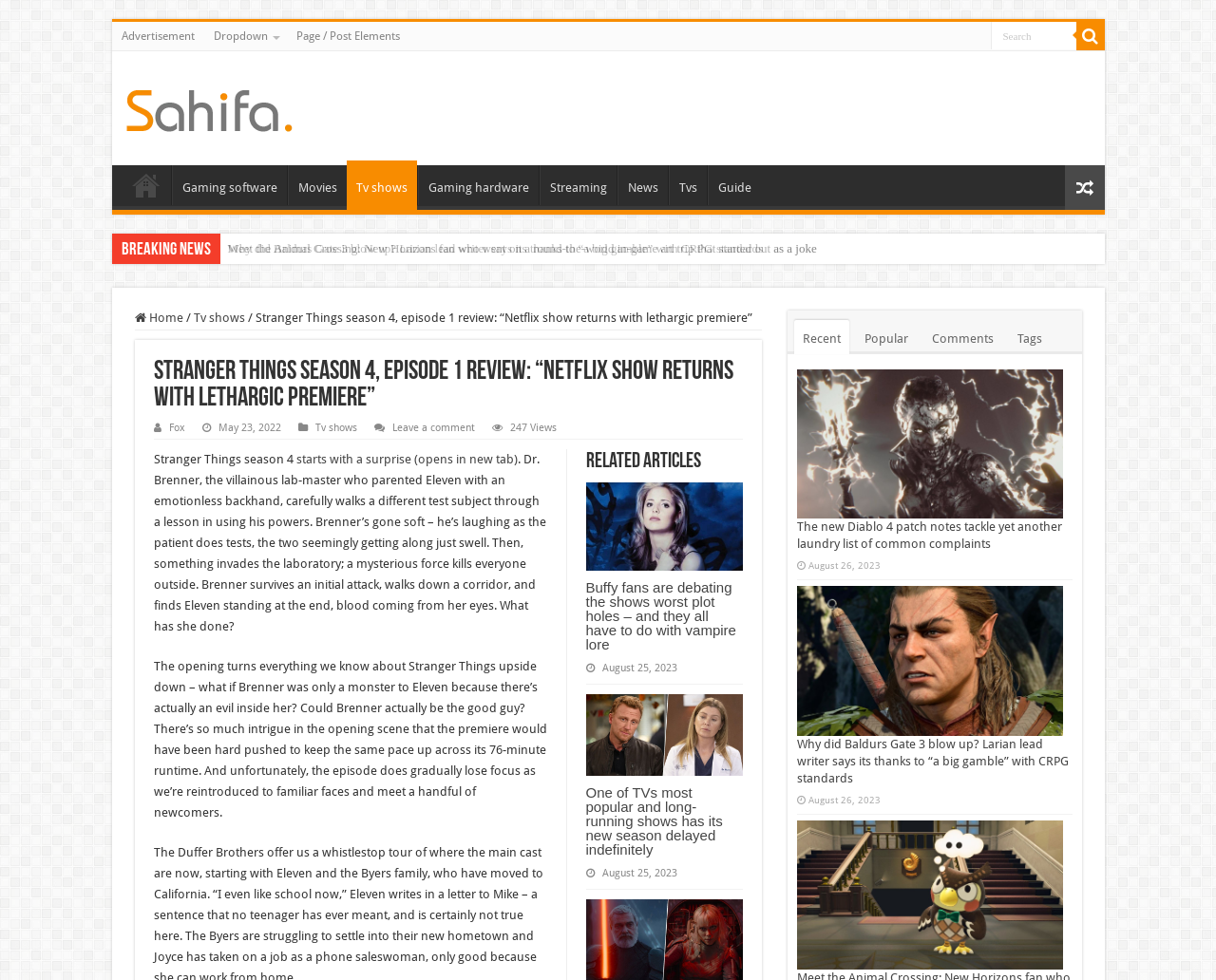Use the details in the image to answer the question thoroughly: 
What is the date of the article?

I found the date of the article by looking at the text 'May 23, 2022' which is located below the title of the article.